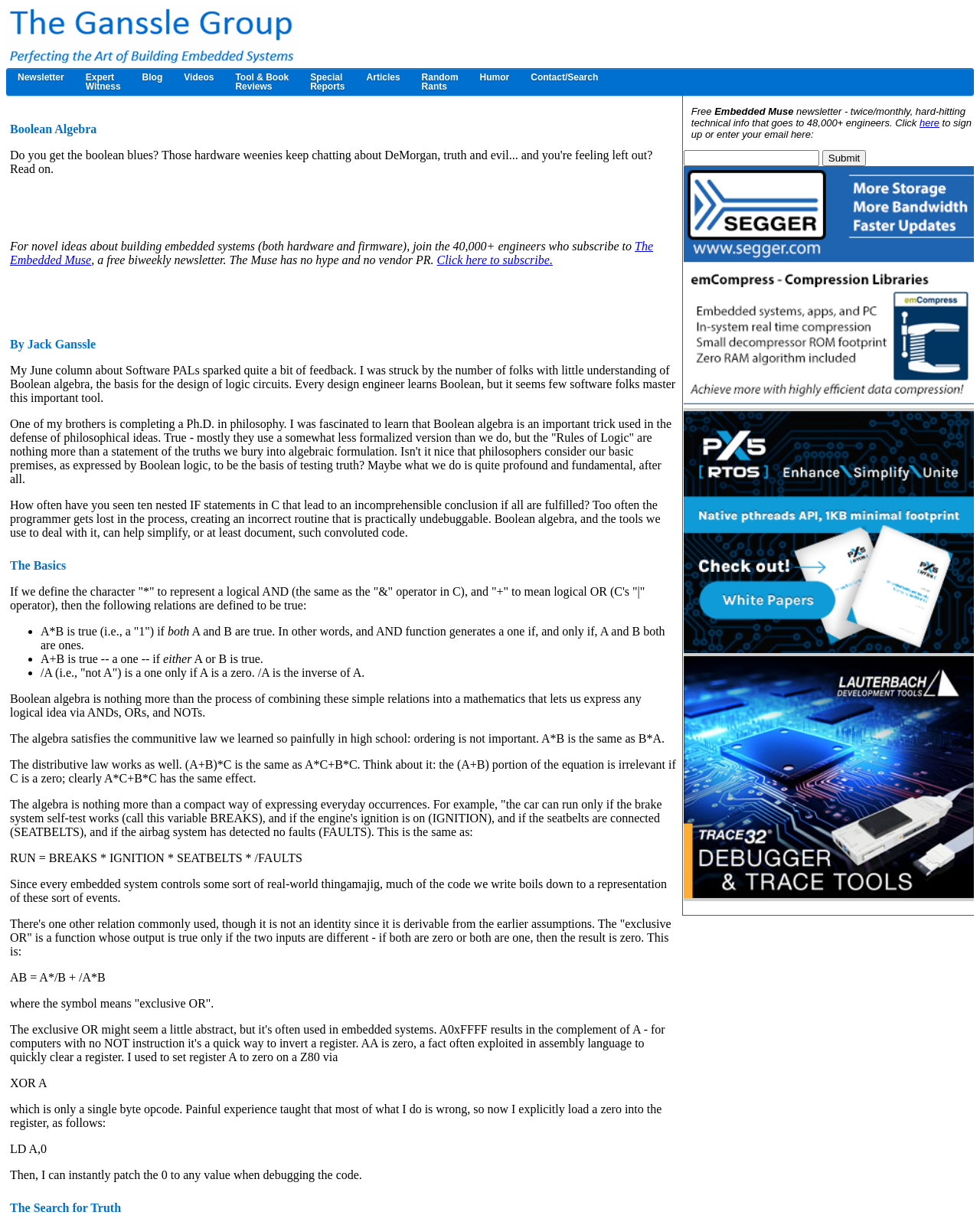Determine the bounding box coordinates of the element that should be clicked to execute the following command: "Click the 'Submit' button".

[0.839, 0.122, 0.884, 0.136]